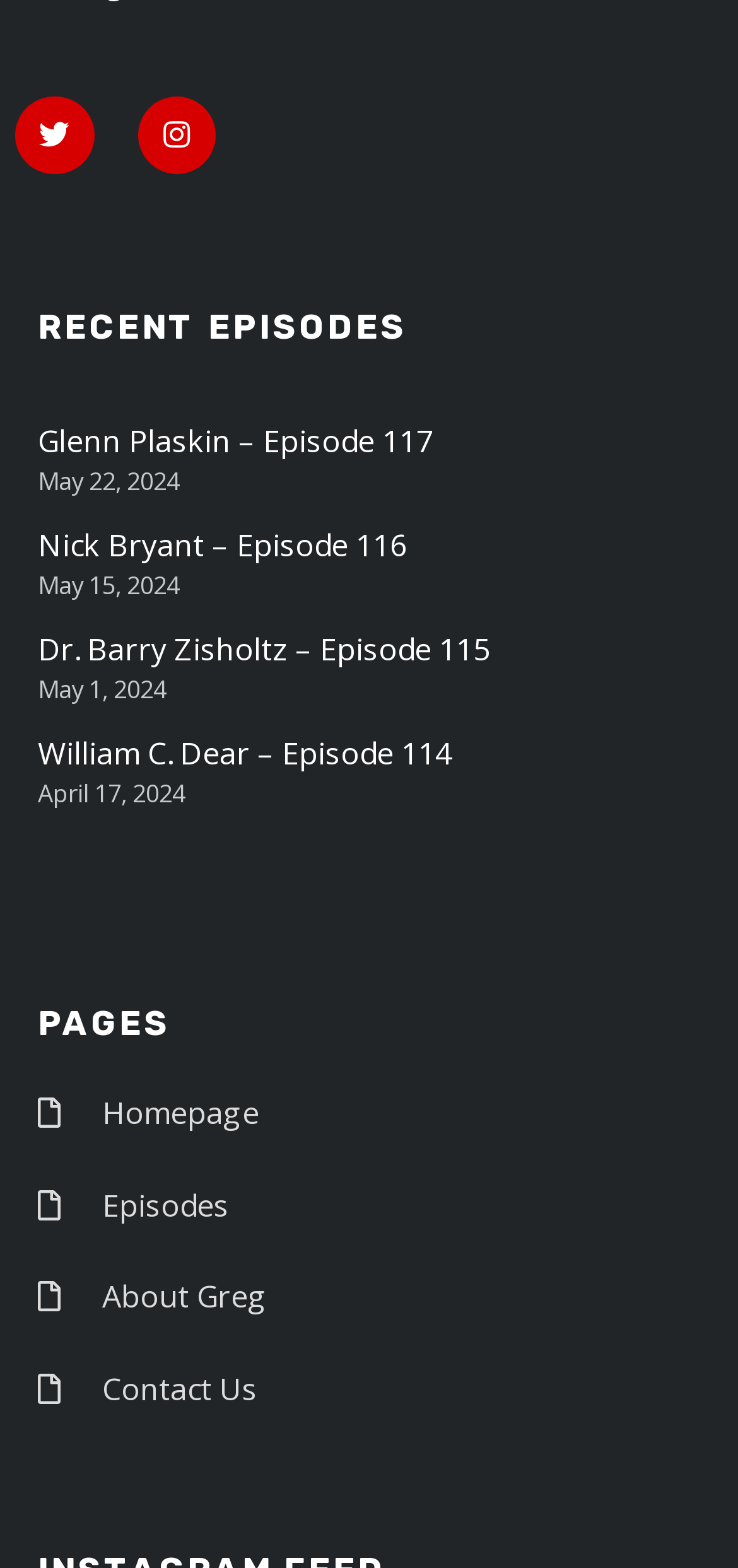Please determine the bounding box coordinates of the element to click on in order to accomplish the following task: "Read about Greg". Ensure the coordinates are four float numbers ranging from 0 to 1, i.e., [left, top, right, bottom].

[0.051, 0.81, 0.949, 0.845]